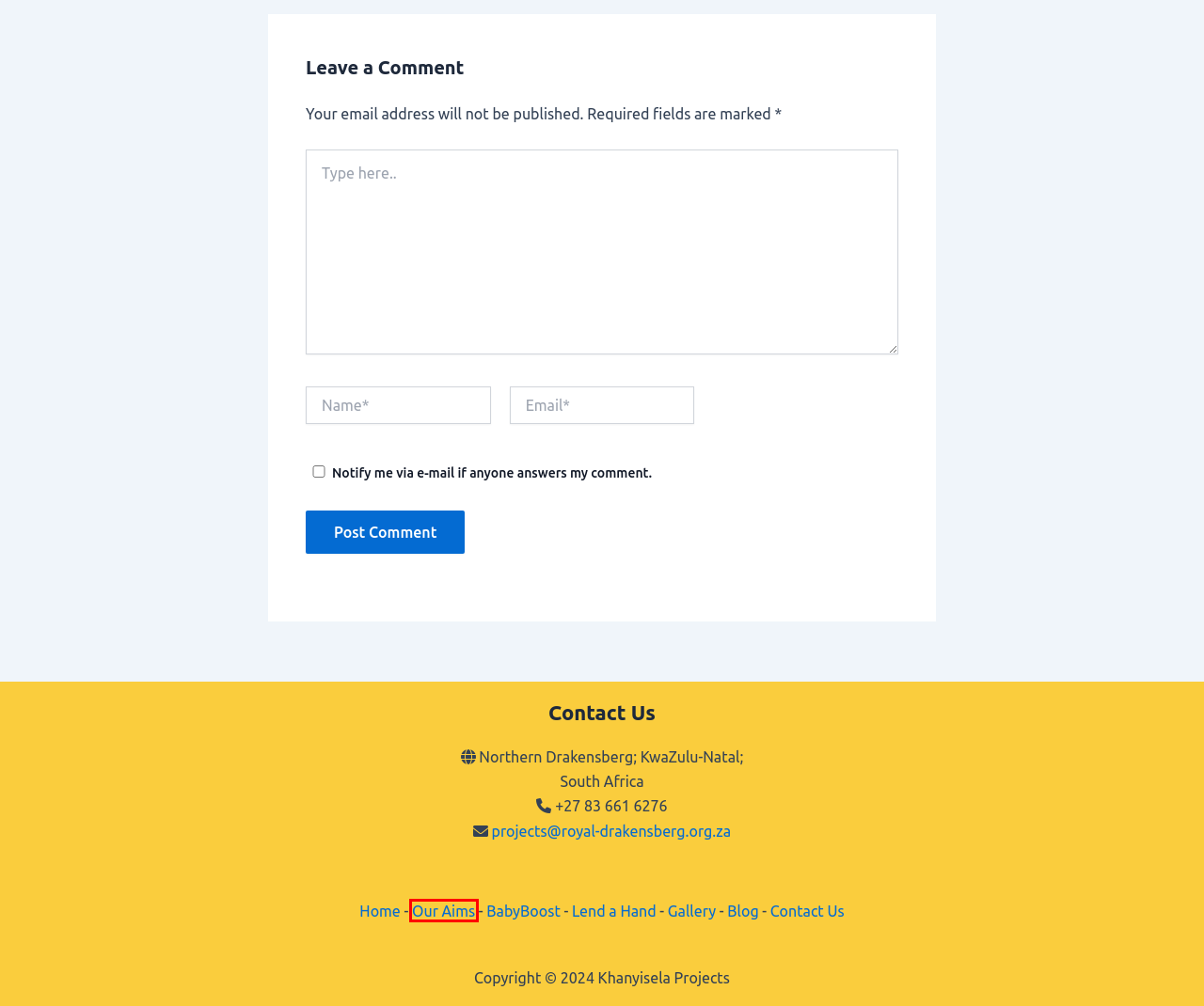Given a webpage screenshot with a red bounding box around a UI element, choose the webpage description that best matches the new webpage after clicking the element within the bounding box. Here are the candidates:
A. Contact Us | Khanyisela Projects
B. Khanyisela Projects | Northern Drakensberg Projects
C. Our Aims | Khanyisela Projects
D. BabyBoost | Khanyisela Projects
E. Lend a hand | Khanyisela Projects
F. Newsletter April 2018 | Khanyisela Projects
G. Author: Webmaster | Khanyisela Projects
H. Gallery | Khanyisela Projects

C